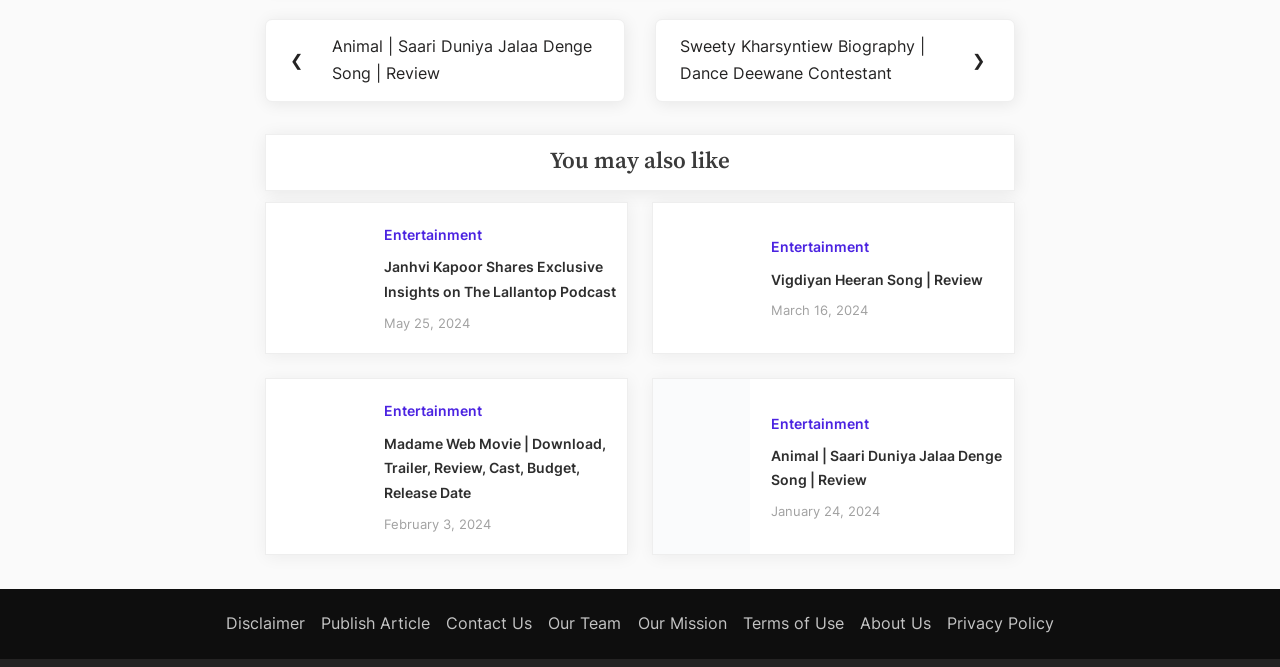Identify the bounding box coordinates of the region I need to click to complete this instruction: "Read the 'Vigdiyan Heeran Song | Review' article".

[0.603, 0.406, 0.768, 0.431]